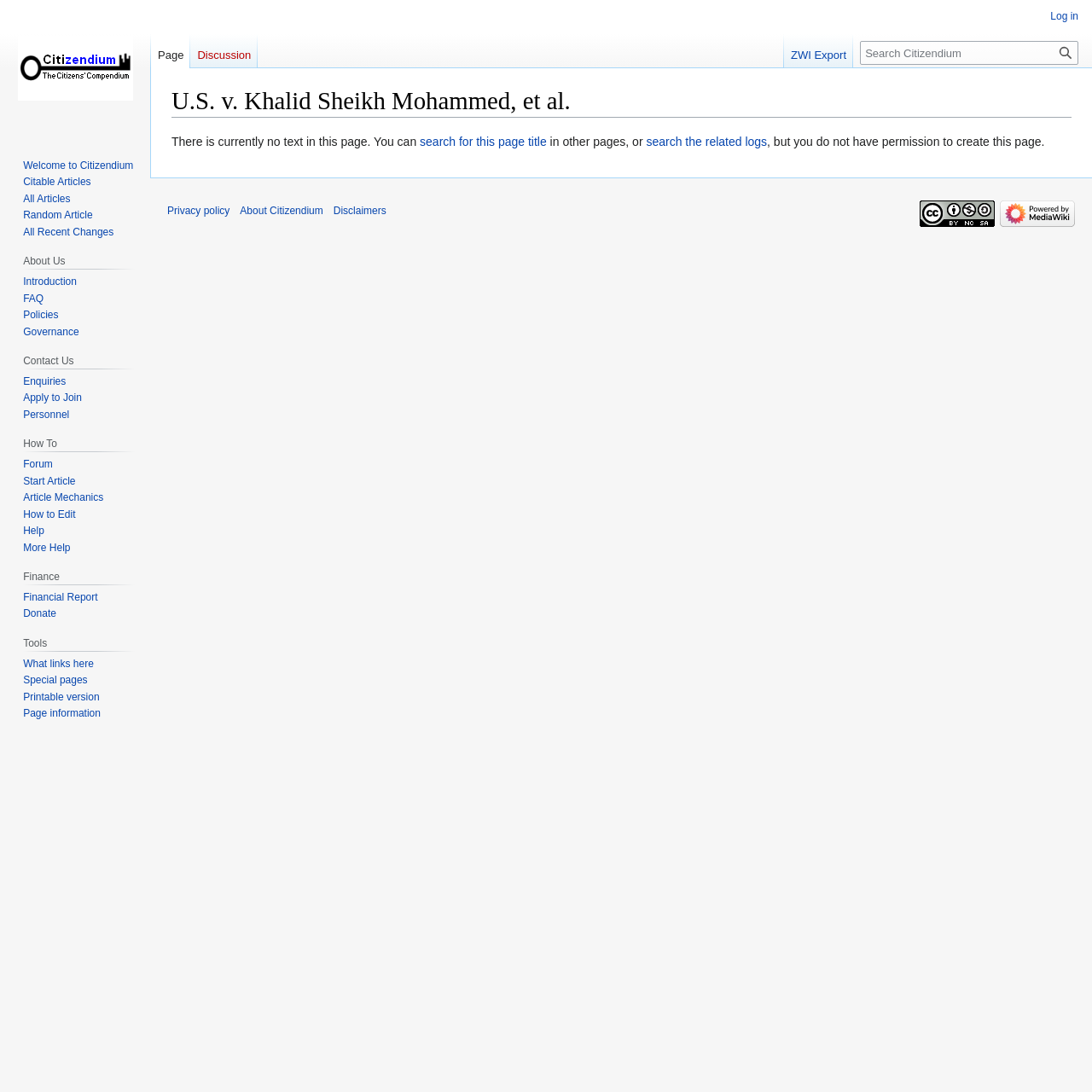Generate a comprehensive description of the webpage.

The webpage is about the topic "U.S. v. Khalid Sheikh Mohammed, et al." on the Citizendium platform. At the top, there is a main heading with the title "U.S. v. Khalid Sheikh Mohammed, et al." followed by two links to "Jump to navigation" and "Jump to search". Below this, there is a message indicating that there is currently no text on this page, with options to search for this page title in other pages or to search the related logs.

On the left side, there are several navigation menus, including "Personal tools", "Namespaces", "Views", and "Read", each with multiple links to various pages and functions. The "Read" menu has links to welcome pages, citable articles, and random articles.

On the right side, there are more navigation menus, including "About Us", "Contact Us", "How To", "Finance", and "Tools", each with multiple links to related pages and functions. The "About Us" menu has links to introduction, FAQ, and governance pages, while the "How To" menu has links to forums, article mechanics, and editing help.

At the bottom of the page, there are links to privacy policy, about Citizendium, disclaimers, and creative commons attribution, along with two images representing the creative commons license and the MediaWiki platform.